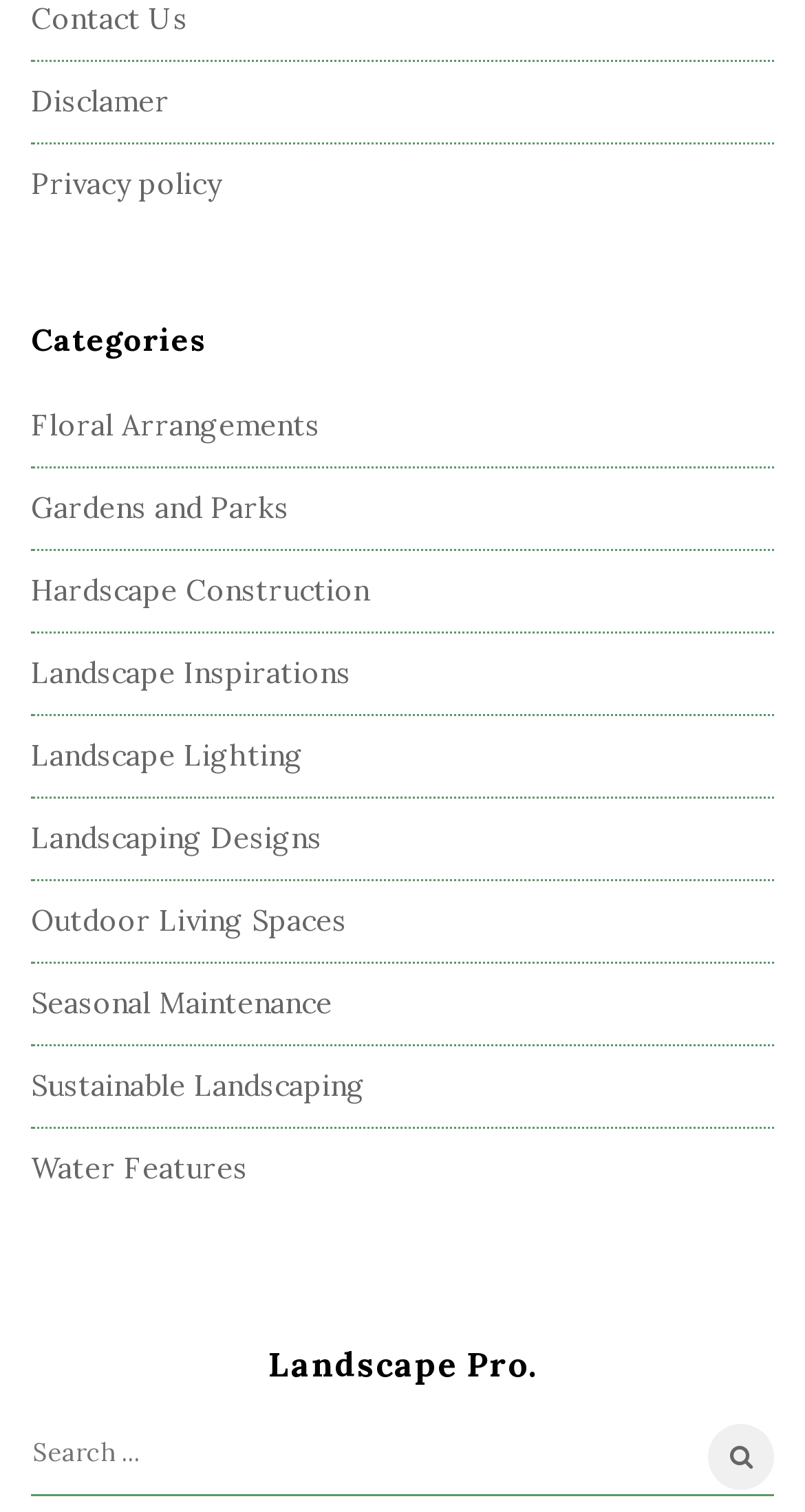Based on the element description, predict the bounding box coordinates (top-left x, top-left y, bottom-right x, bottom-right y) for the UI element in the screenshot: Outdoor Living Spaces

[0.038, 0.596, 0.431, 0.621]